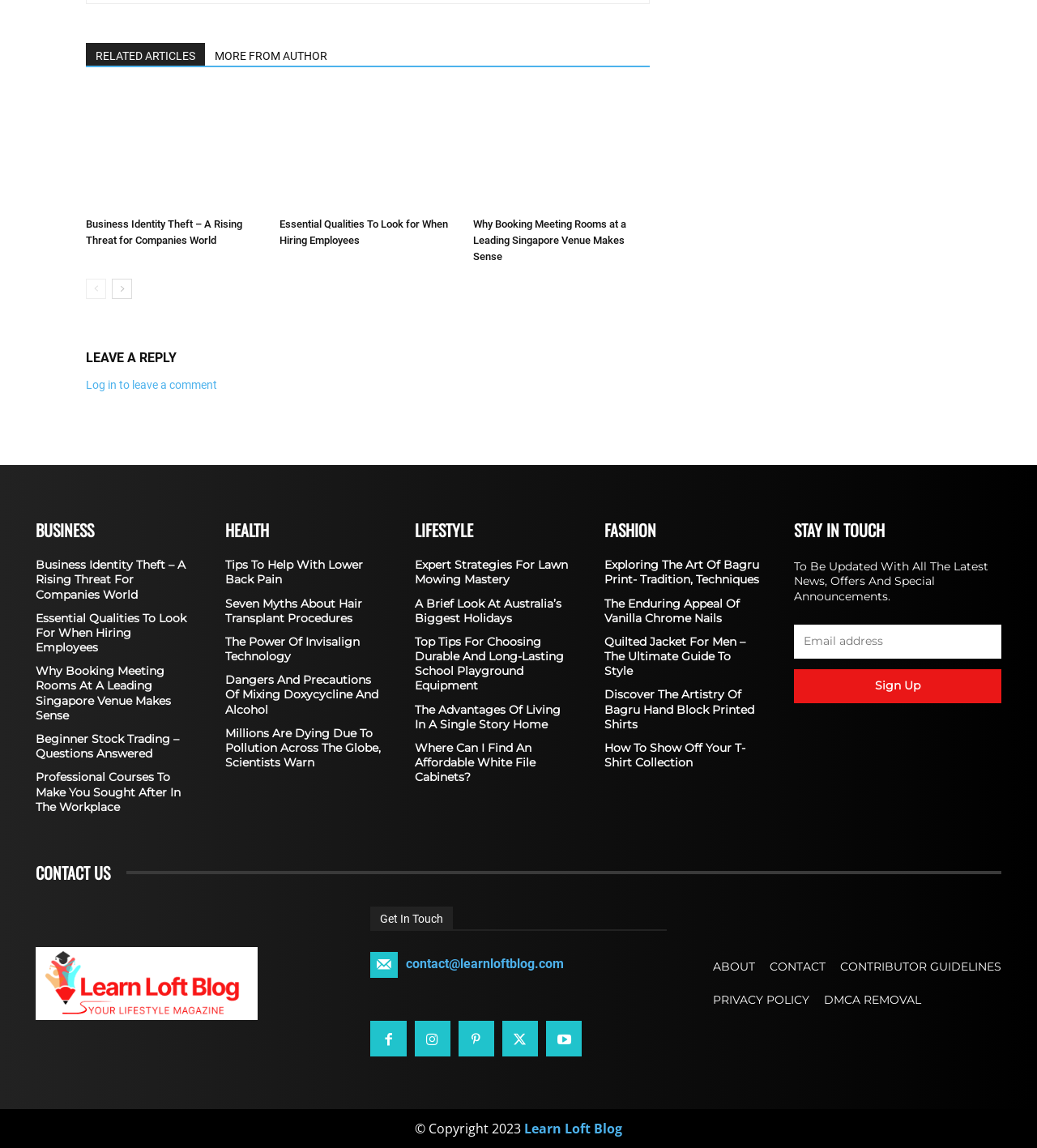What is the topic of the article 'Tips To Help With Lower Back Pain'?
Provide a detailed answer to the question using information from the image.

The article 'Tips To Help With Lower Back Pain' is listed under the 'HEALTH' category, which suggests that the topic of the article is related to health.